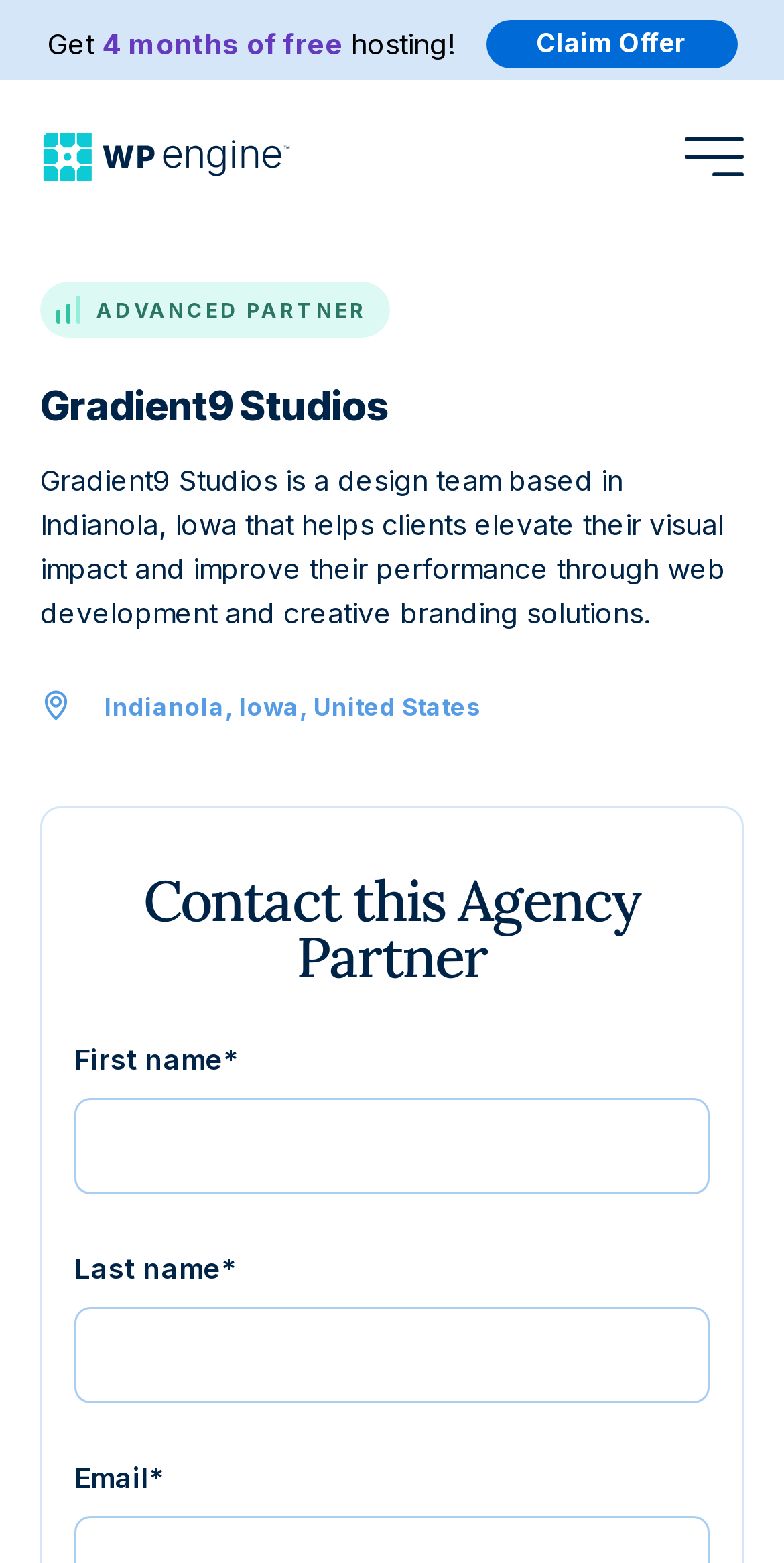What is the benefit of claiming the offer?
Please use the image to provide an in-depth answer to the question.

I found the answer by looking at the static text elements 'Get', '4 months of free', and 'hosting!' which are located at the top of the webpage, indicating that claiming the offer will provide 4 months of free hosting.